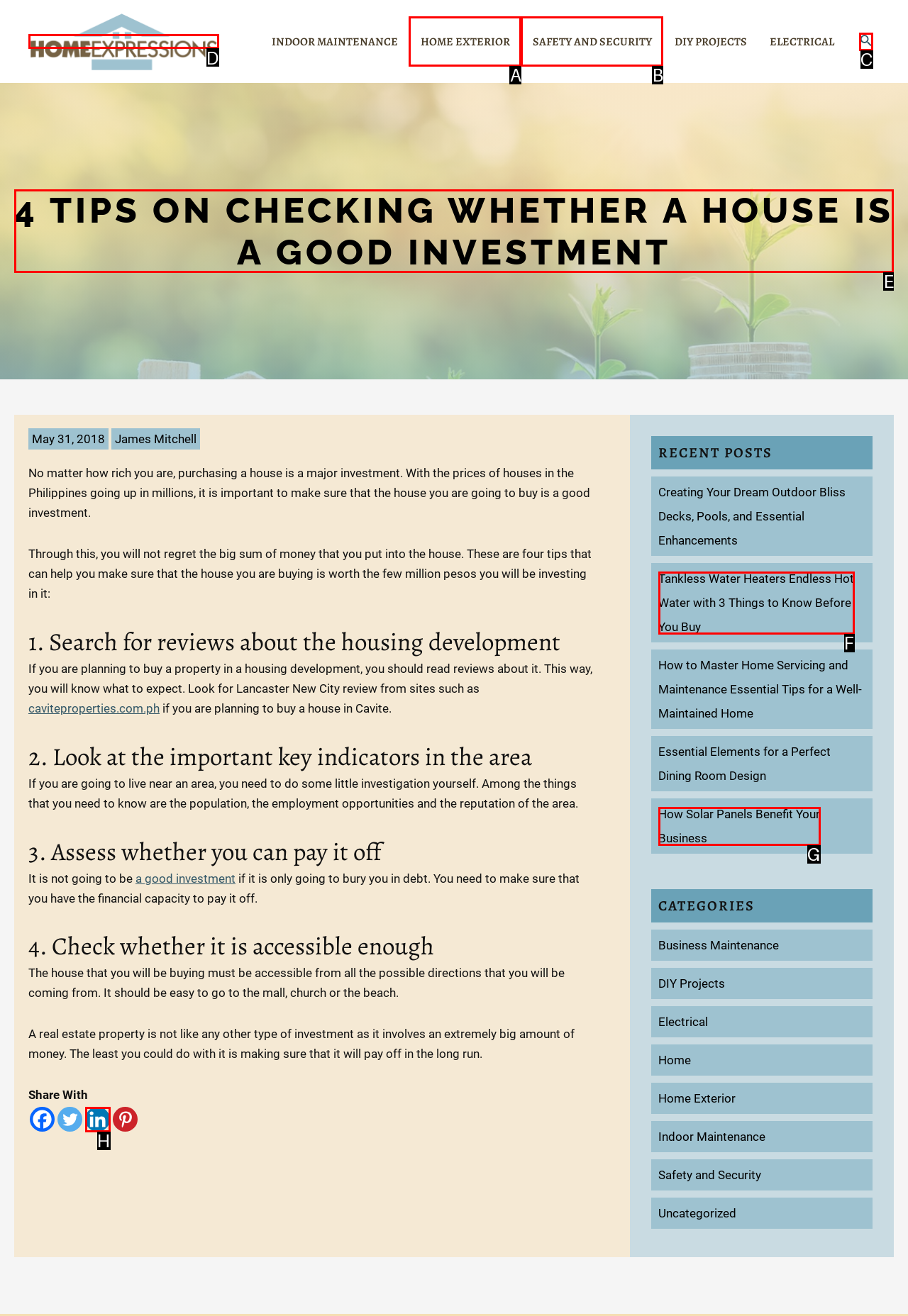Tell me which one HTML element I should click to complete the following task: Read the '4 TIPS ON CHECKING WHETHER A HOUSE IS A GOOD INVESTMENT' article
Answer with the option's letter from the given choices directly.

E